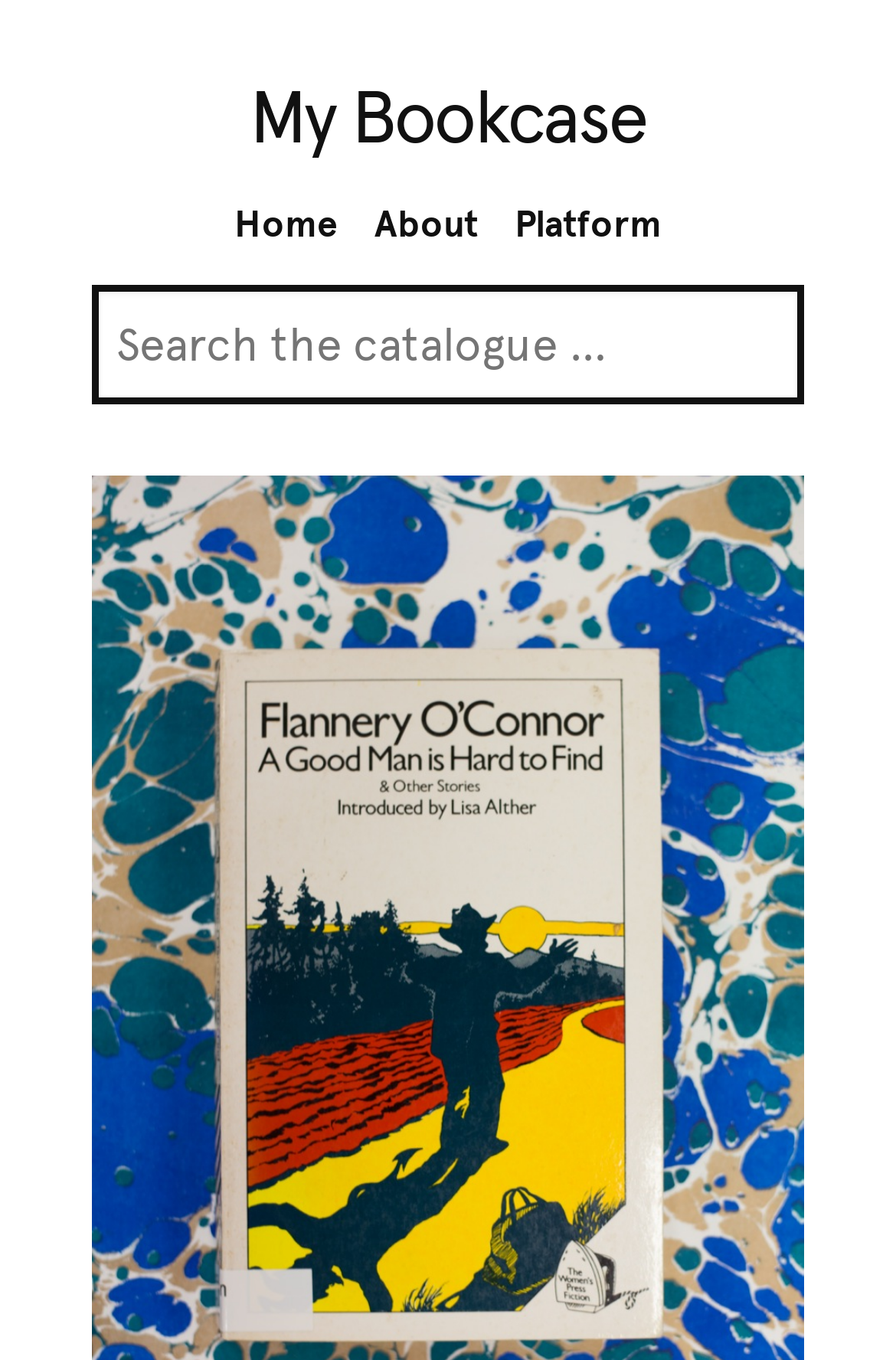Produce an extensive caption that describes everything on the webpage.

The webpage is titled "A Good Man is Hard to Find – My Bookcase". At the top-left corner, there is a "Skip to content" link. Below it, a large heading "My Bookcase" spans across the page, with a link to "My Bookcase" situated roughly in the middle of the heading. 

A navigation menu is placed below the heading, consisting of three links: "Home" on the left, "About" in the middle, and "Platform" on the right. 

On the right side of the page, a search bar is located. The search bar contains a "Search" label, a text box where users can input their search queries, and a "Search" button. The search bar takes up a significant portion of the page's width.